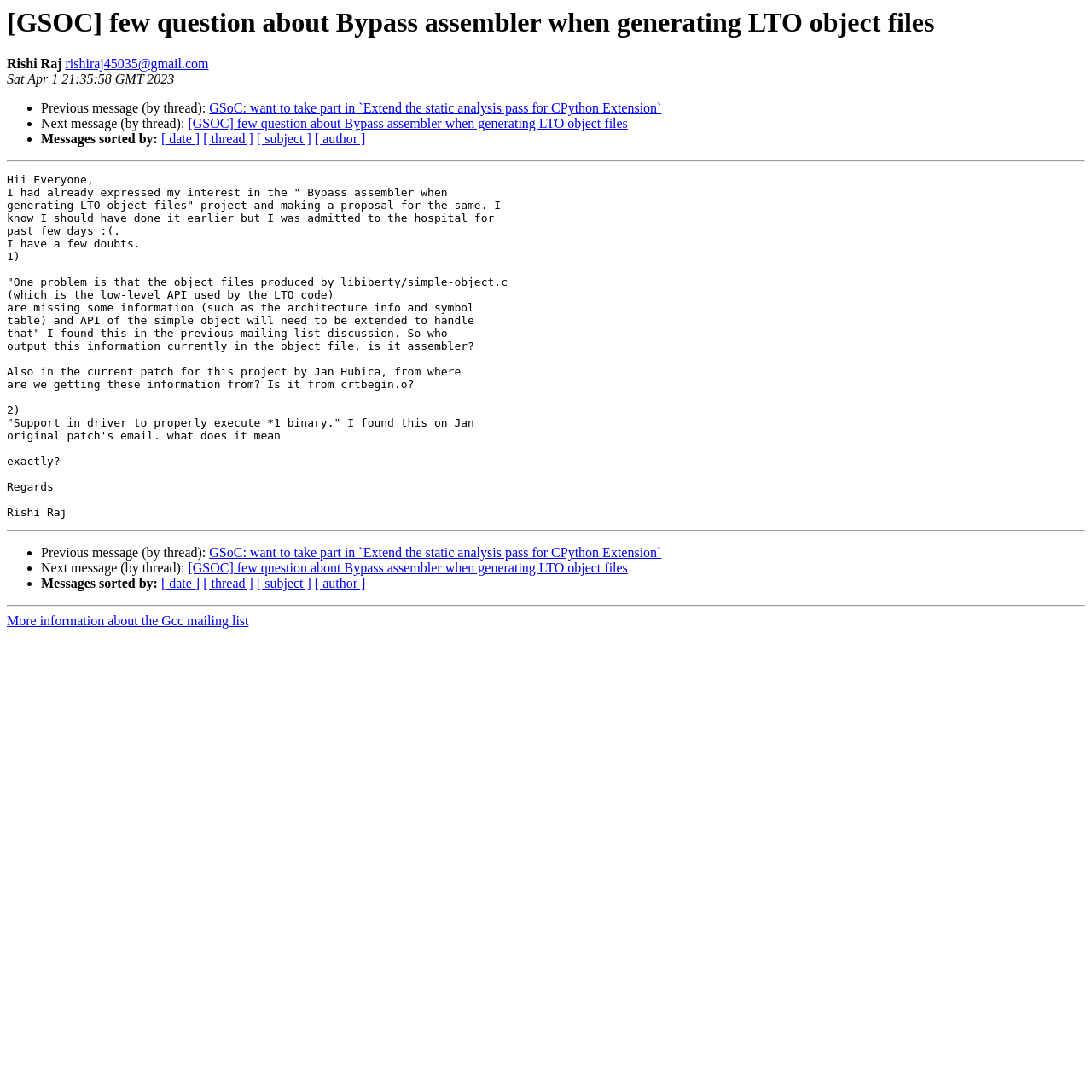Predict the bounding box for the UI component with the following description: "[ subject ]".

[0.235, 0.528, 0.285, 0.541]